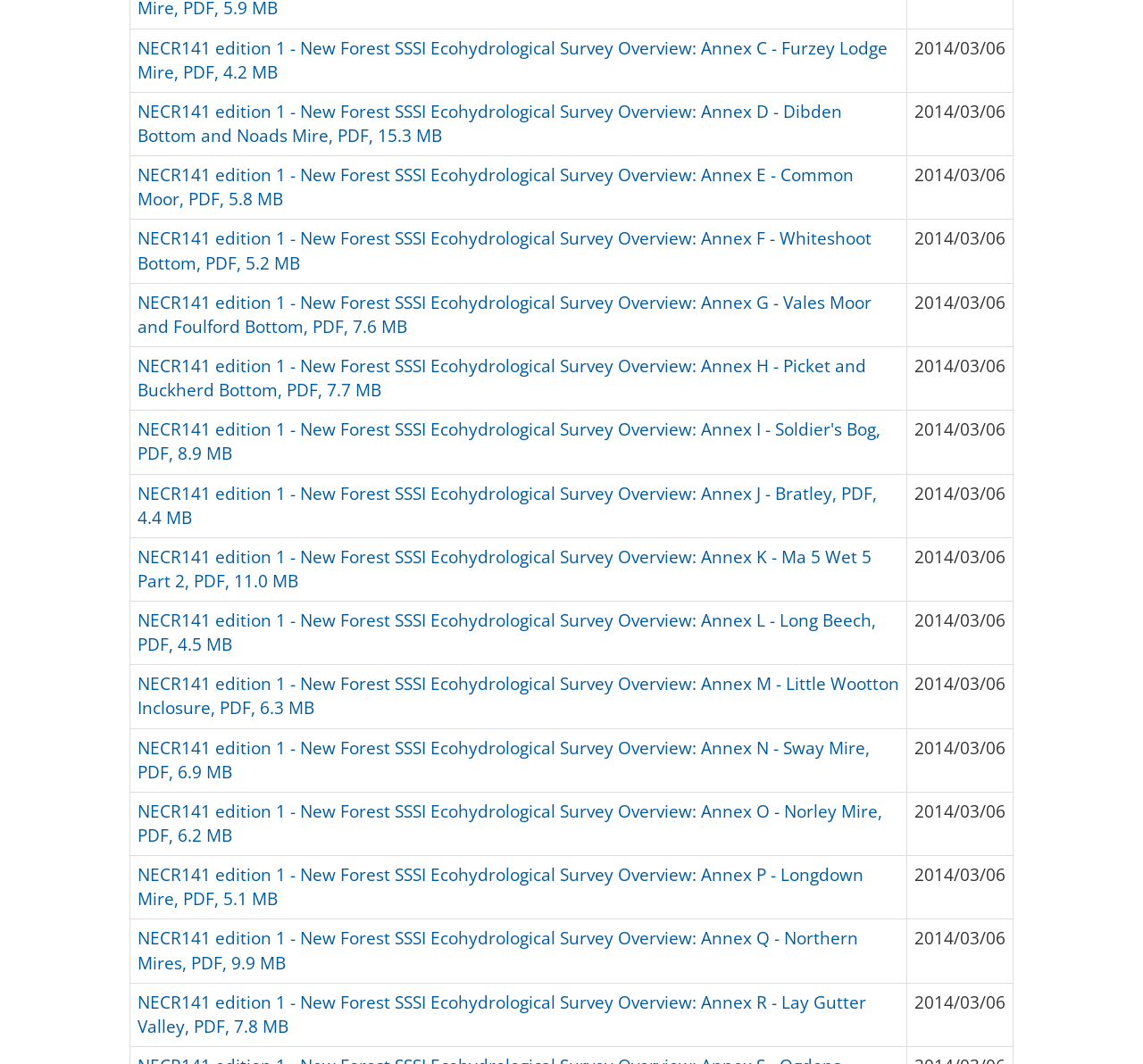Provide the bounding box coordinates of the section that needs to be clicked to accomplish the following instruction: "download NECR141 edition 1 - New Forest SSSI Ecohydrological Survey Overview: Annex E - Common Moor, PDF, 5.8 MB."

[0.12, 0.154, 0.747, 0.198]